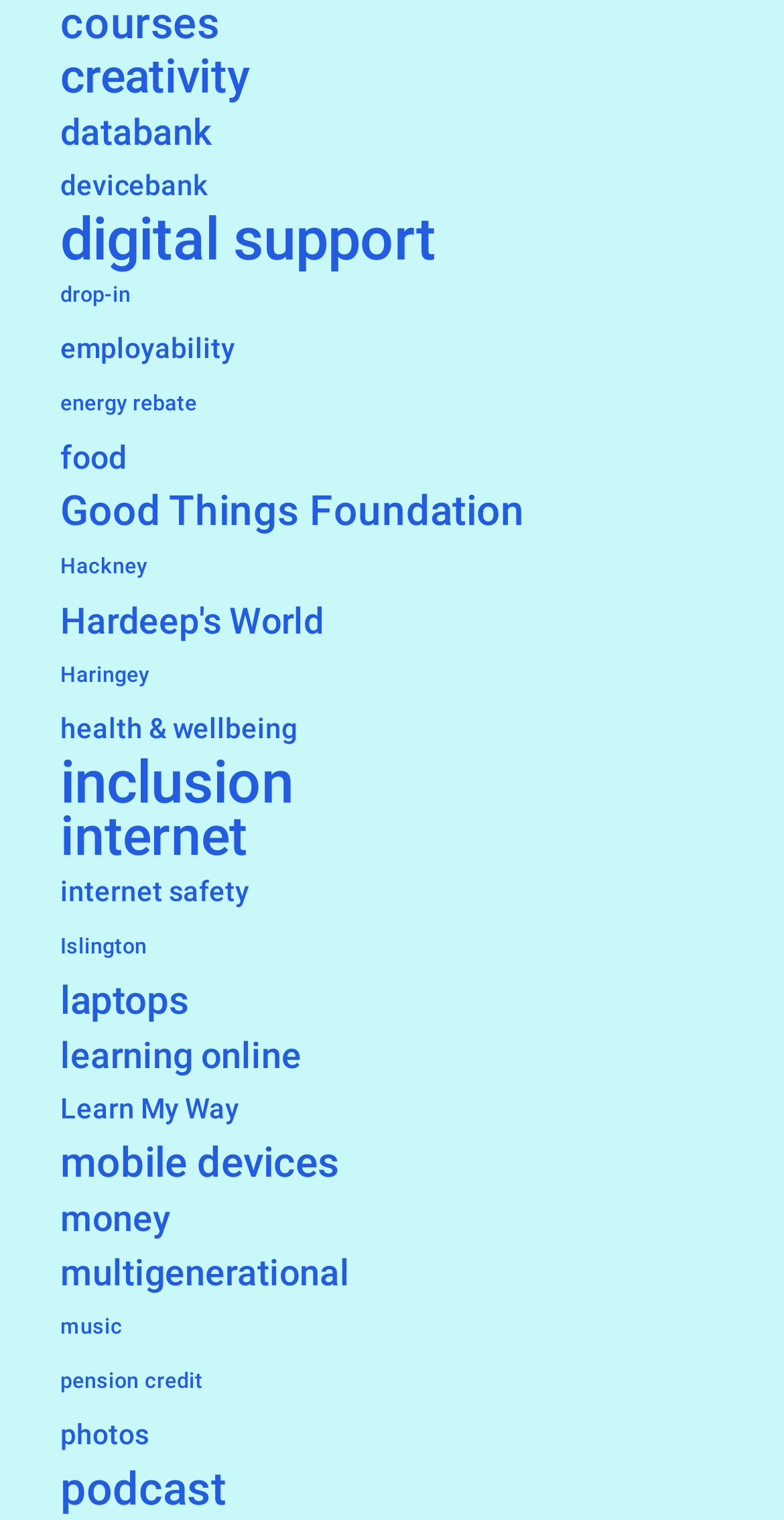Find the bounding box of the UI element described as: "Good Things Foundation". The bounding box coordinates should be given as four float values between 0 and 1, i.e., [left, top, right, bottom].

[0.077, 0.319, 0.923, 0.355]